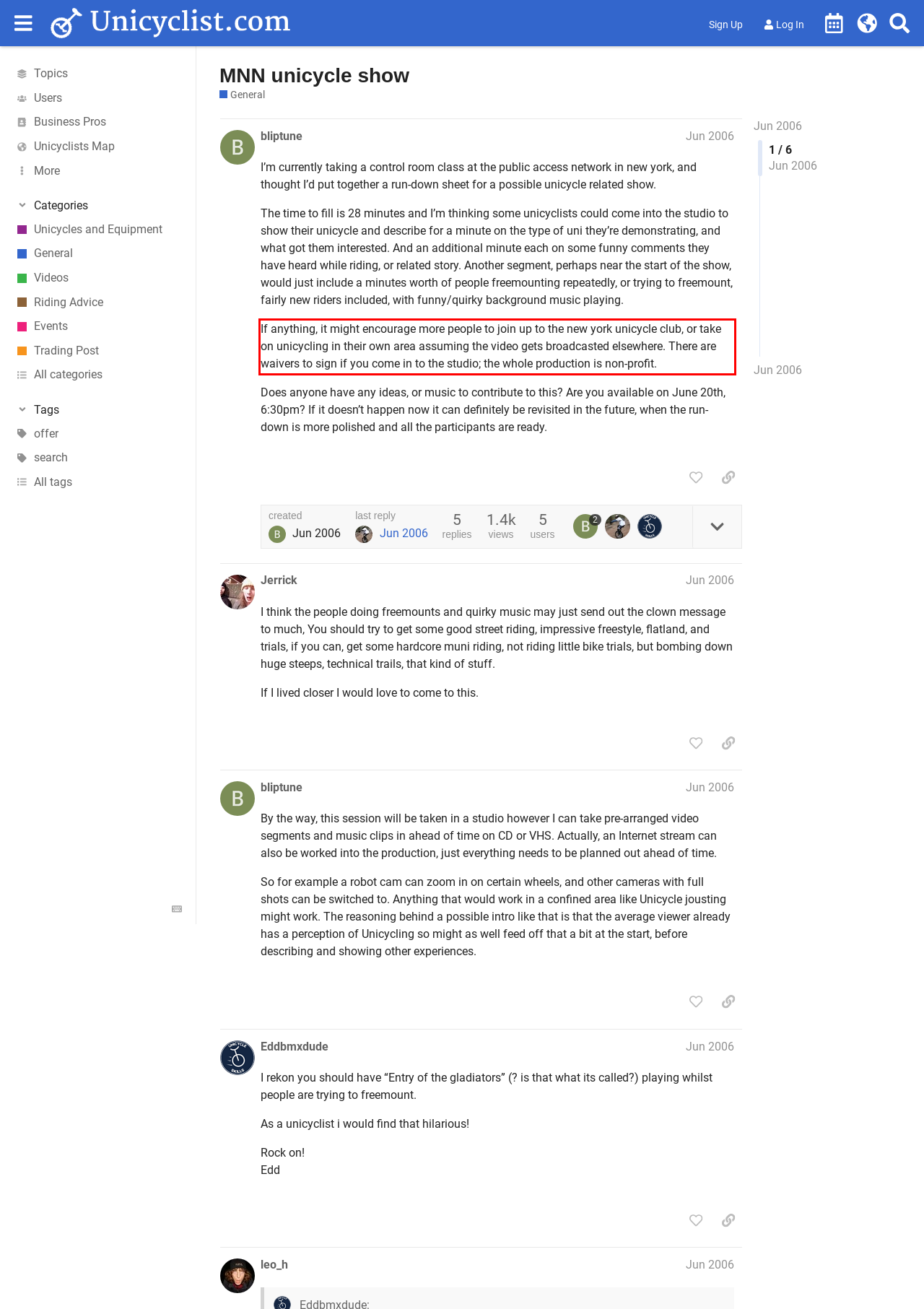Review the webpage screenshot provided, and perform OCR to extract the text from the red bounding box.

If anything, it might encourage more people to join up to the new york unicycle club, or take on unicycling in their own area assuming the video gets broadcasted elsewhere. There are waivers to sign if you come in to the studio; the whole production is non-profit.